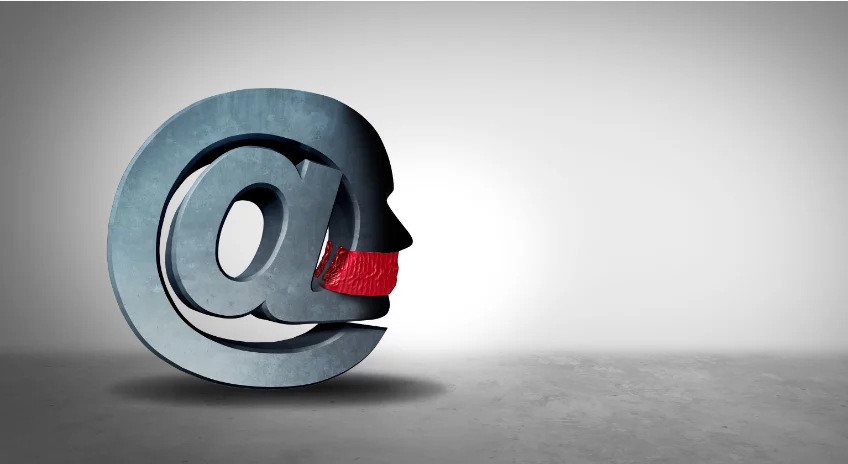What color is the band on the figure's mouth?
With the help of the image, please provide a detailed response to the question.

According to the caption, the figure's mouth is adorned with a bright red band, symbolizing the complex interplay between communication and censorship in digital spaces.